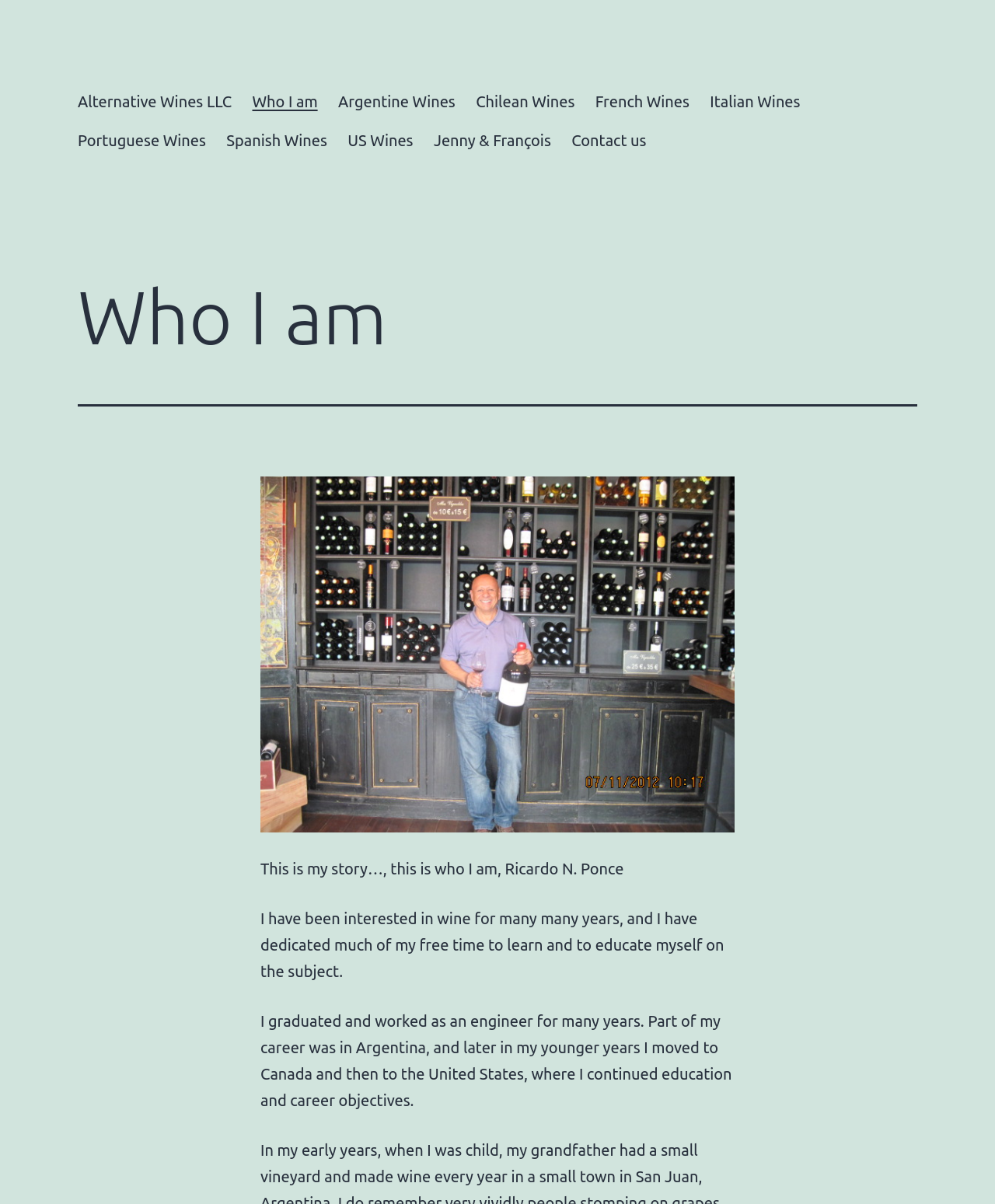Analyze the image and deliver a detailed answer to the question: How many paragraphs of text are there in the main content?

By examining the StaticText elements, we can see that there are three paragraphs of text in the main content, each describing a part of the person's story.